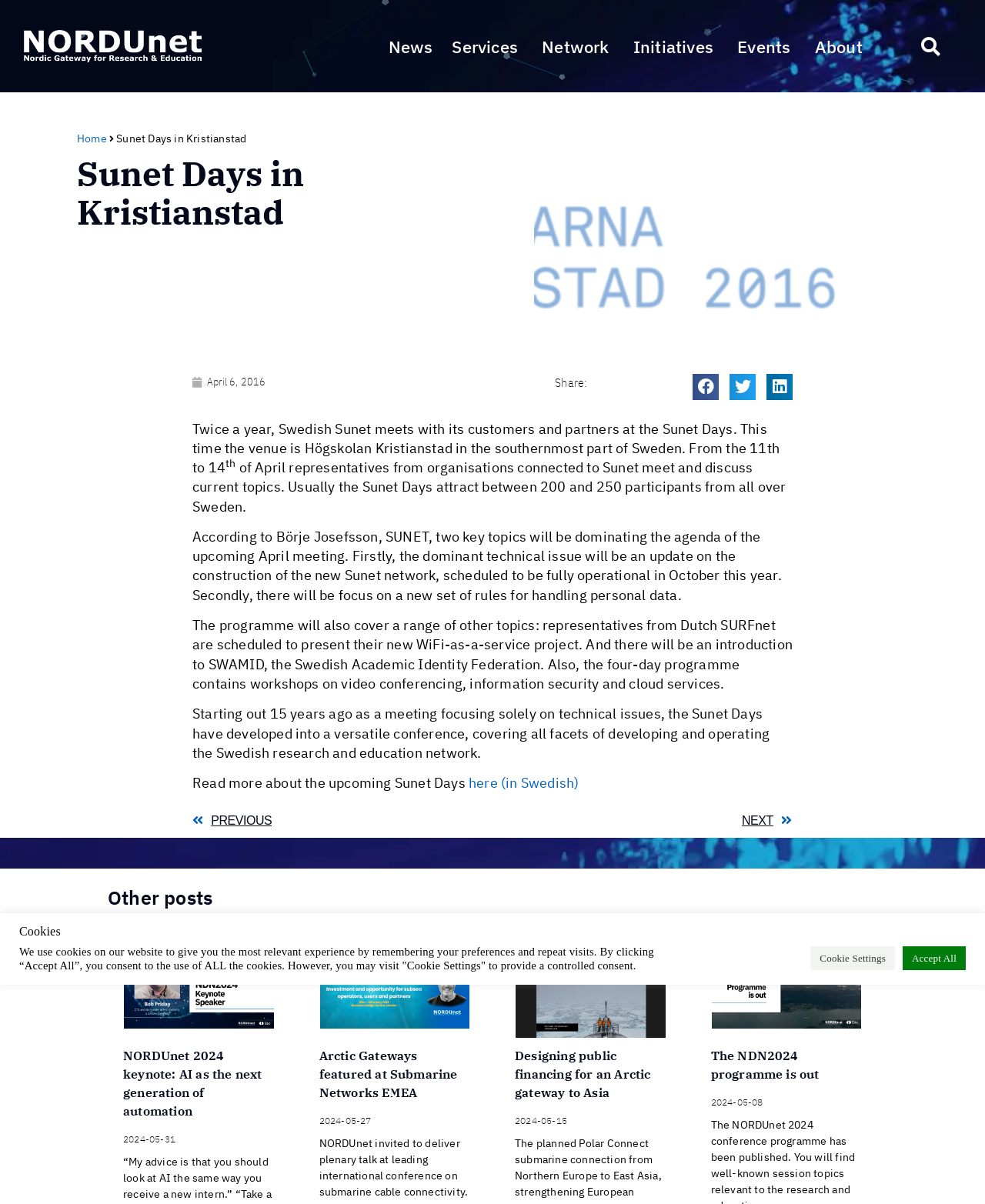Identify the bounding box coordinates of the section to be clicked to complete the task described by the following instruction: "Click the 'Events' link". The coordinates should be four float numbers between 0 and 1, formatted as [left, top, right, bottom].

[0.741, 0.021, 0.819, 0.055]